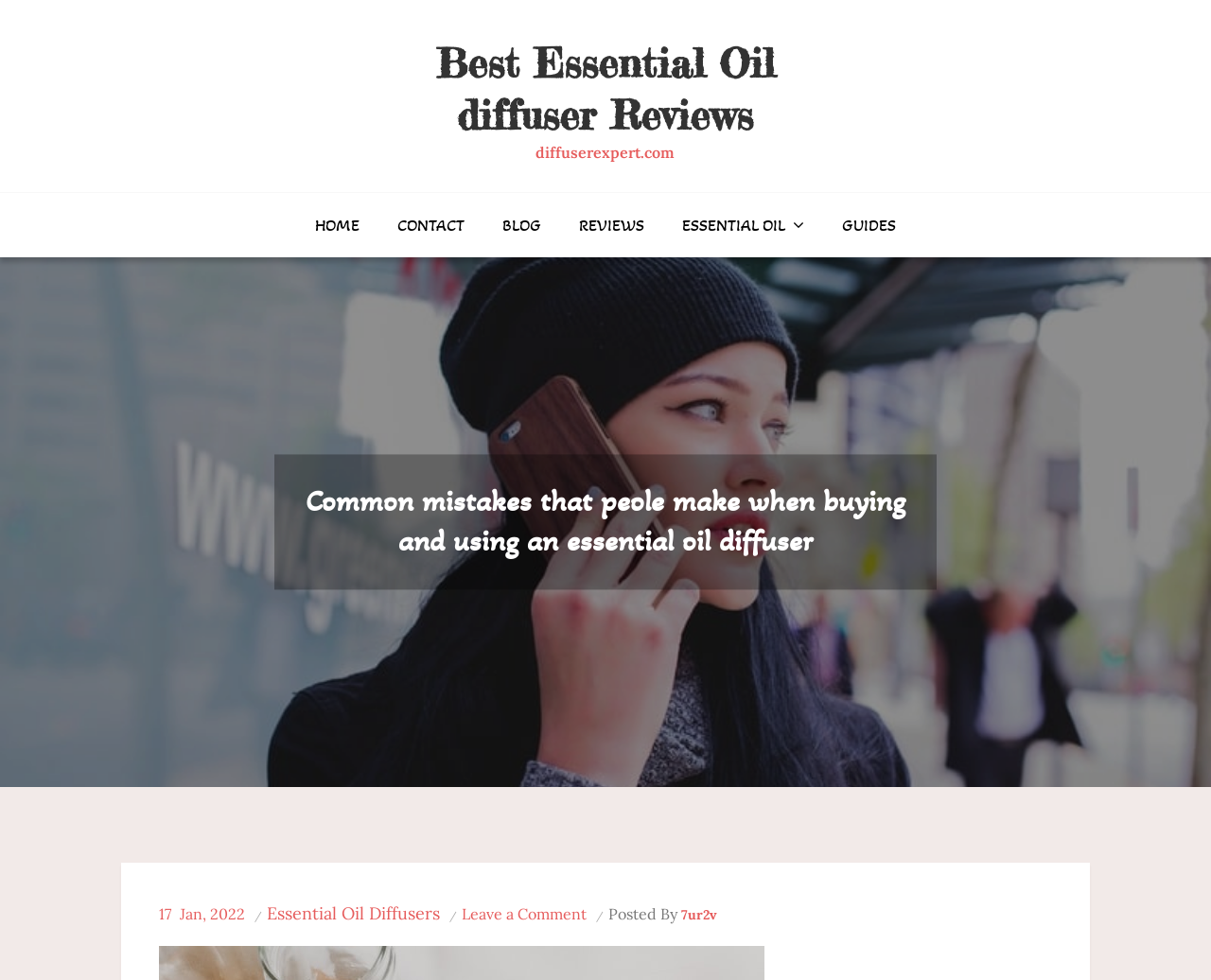Utilize the details in the image to give a detailed response to the question: What is the topic of the article?

I found the topic of the article by looking at the heading element with the bounding box coordinates [0.227, 0.464, 0.773, 0.602], which contains the text 'Common mistakes that peole make when buying and using an essential oil diffuser'.